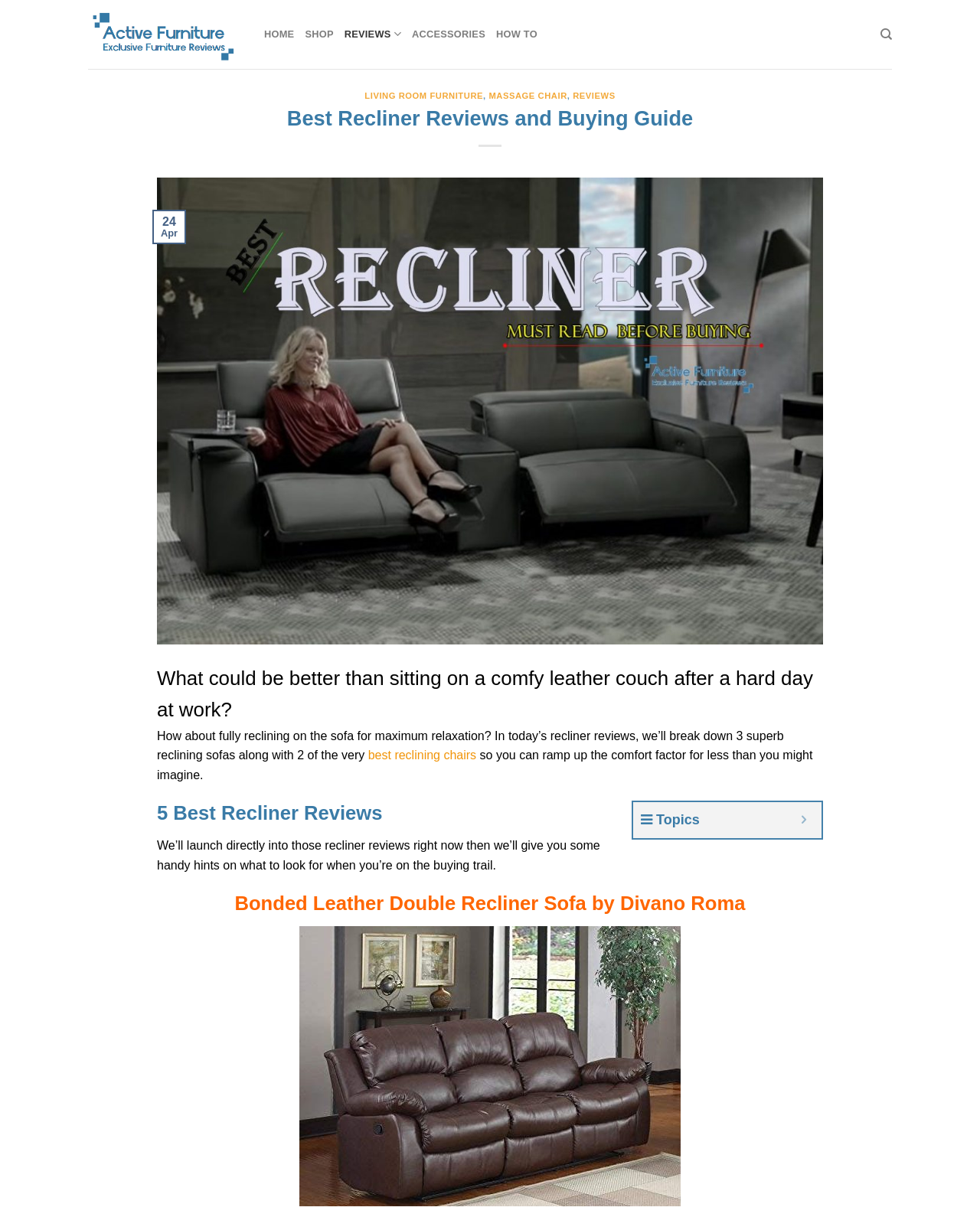Is there a search function on this webpage?
Carefully examine the image and provide a detailed answer to the question.

The presence of a 'Search' link in the top navigation bar suggests that there is a search function available on this webpage.